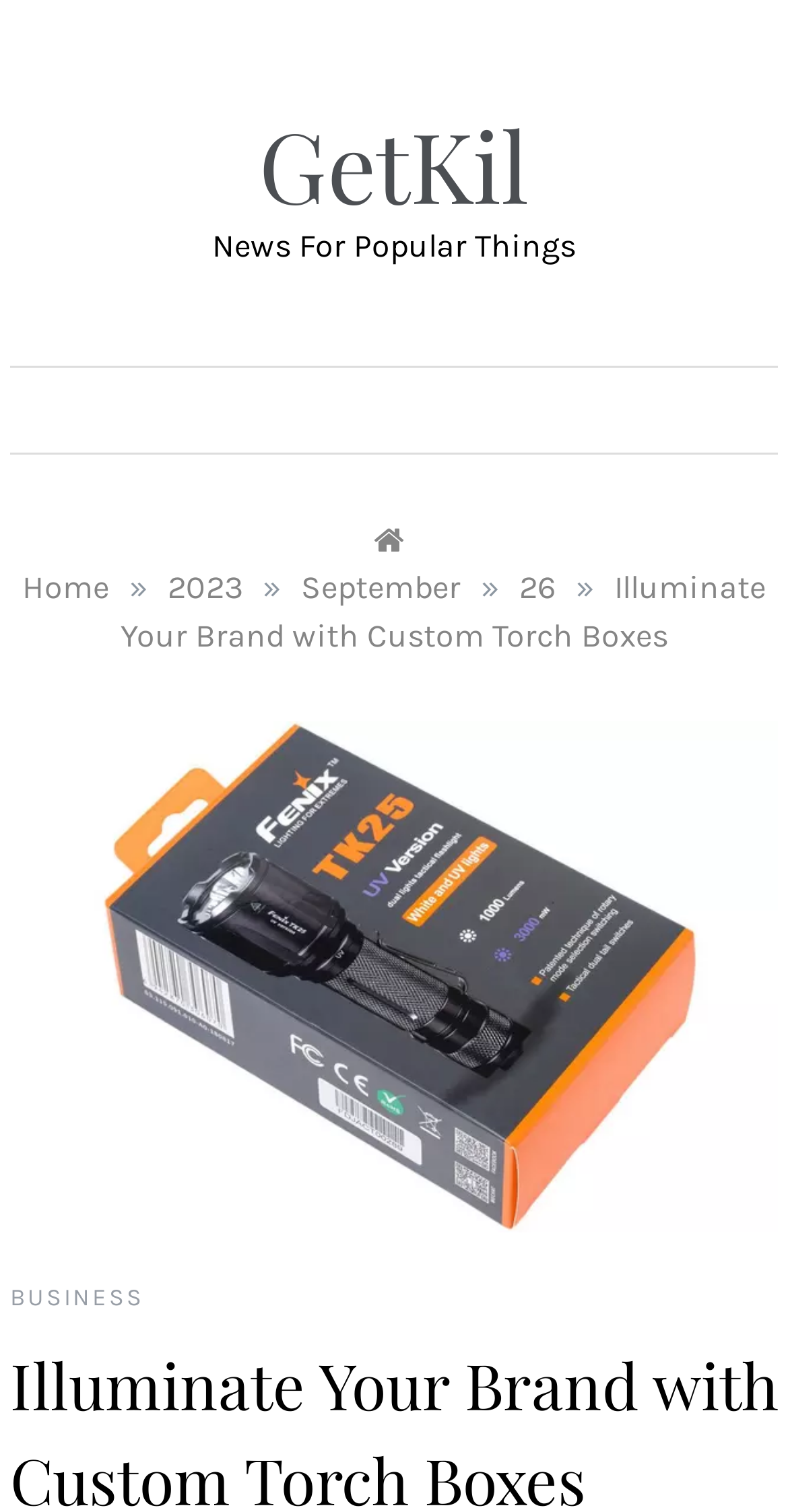Provide a brief response in the form of a single word or phrase:
What is the name of the website?

GetKil